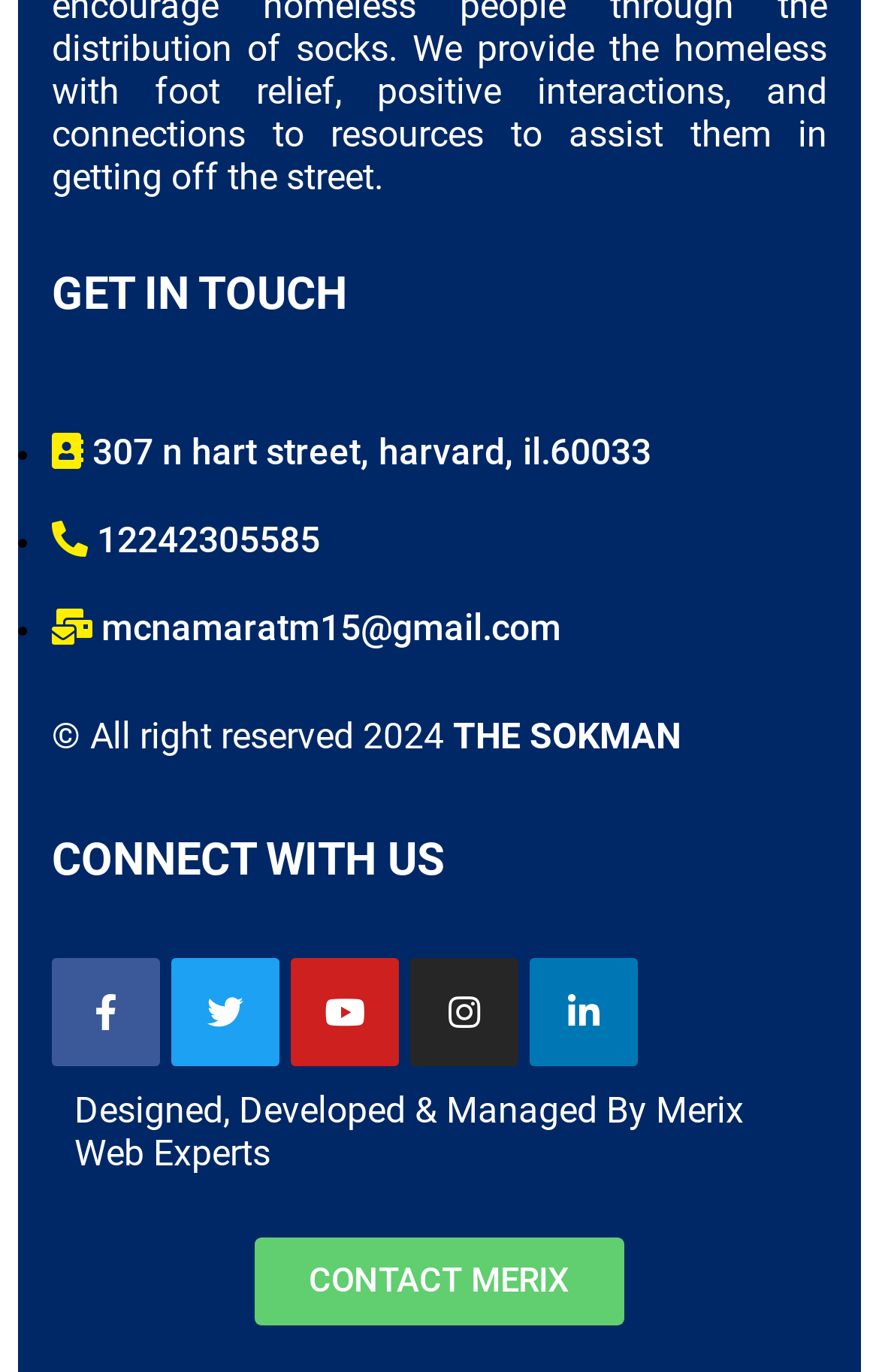Find the bounding box coordinates of the element to click in order to complete this instruction: "Follow tech observer on google news". The bounding box coordinates must be four float numbers between 0 and 1, denoted as [left, top, right, bottom].

None